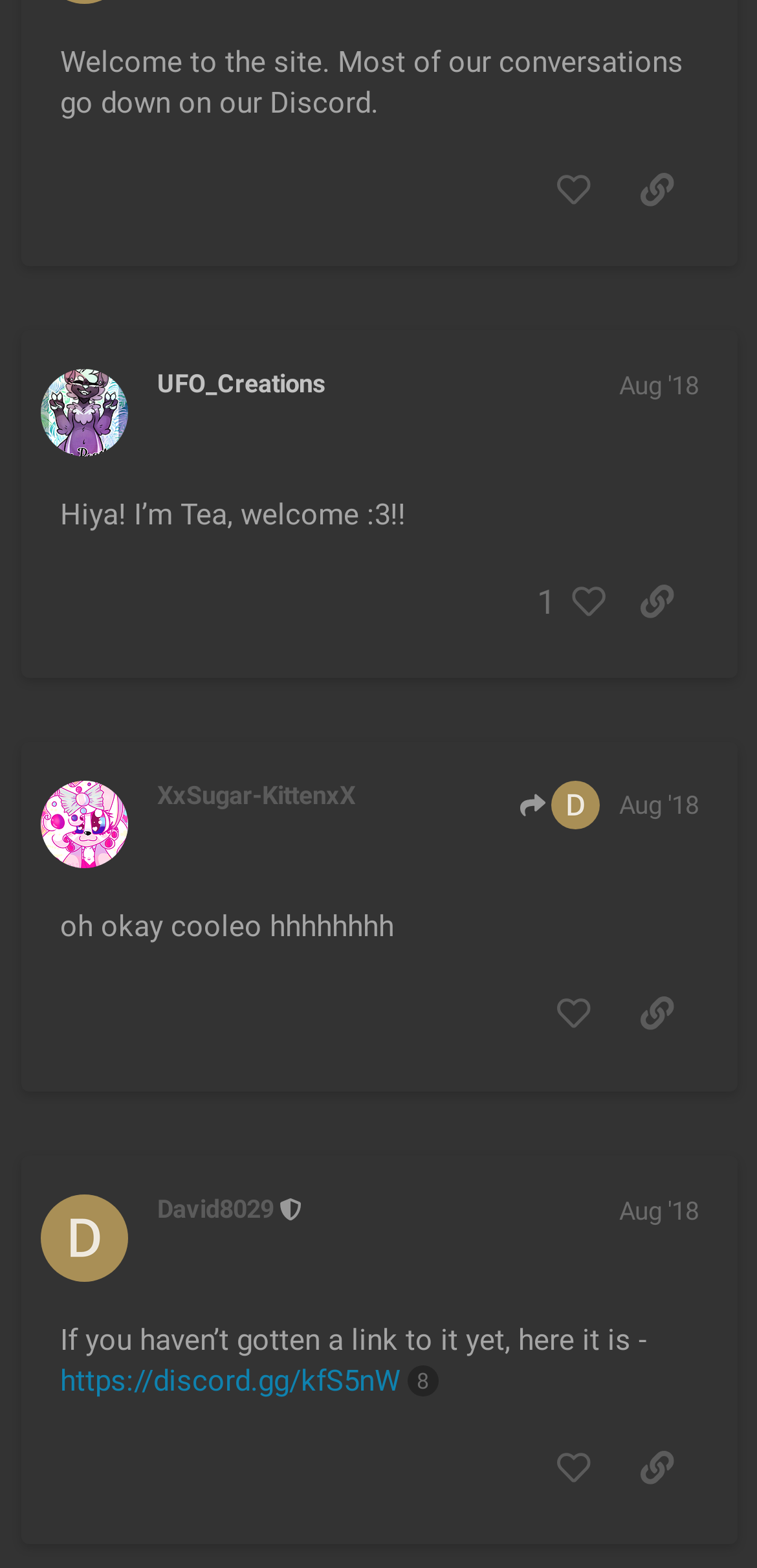Find the bounding box coordinates of the element you need to click on to perform this action: 'share a link to this post'. The coordinates should be represented by four float values between 0 and 1, in the format [left, top, right, bottom].

[0.812, 0.098, 0.923, 0.145]